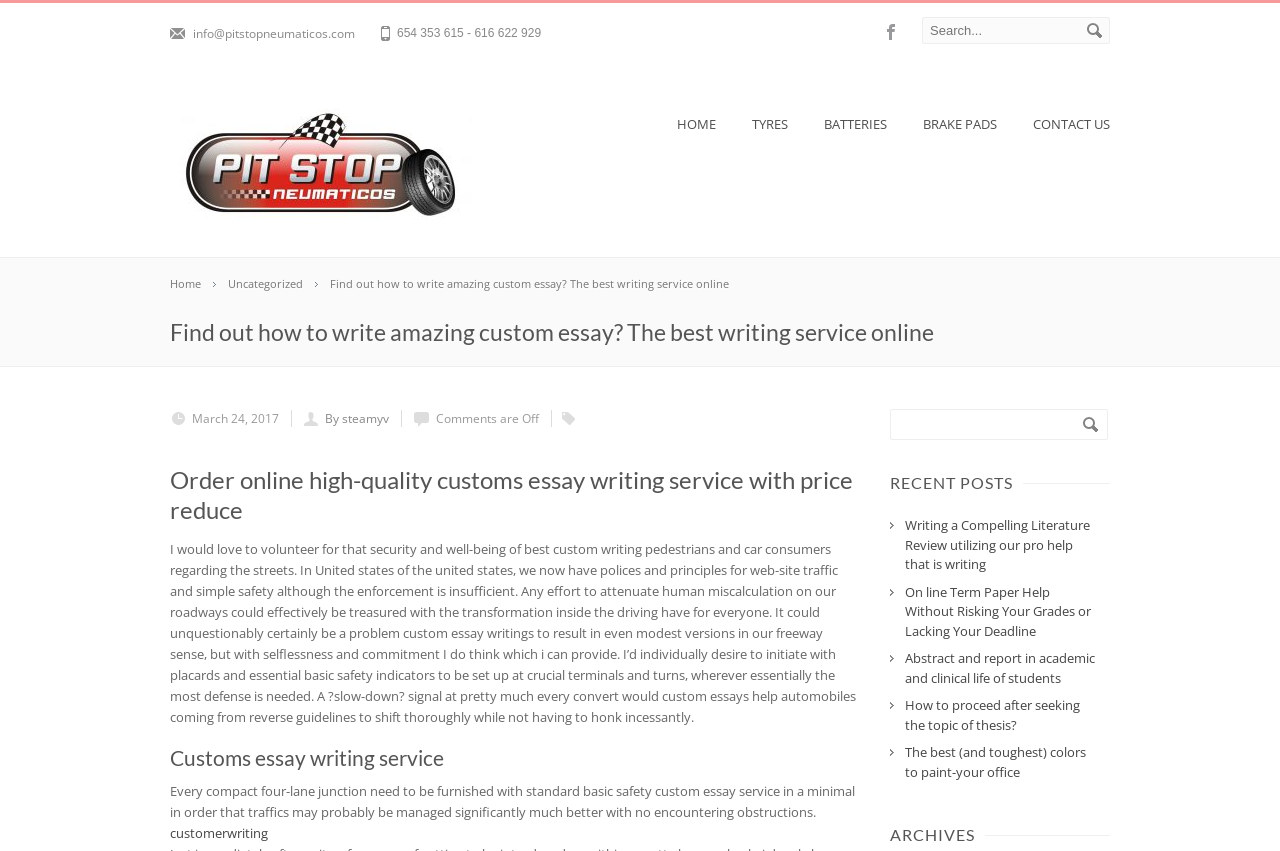Please pinpoint the bounding box coordinates for the region I should click to adhere to this instruction: "go to facebook".

[0.691, 0.028, 0.703, 0.047]